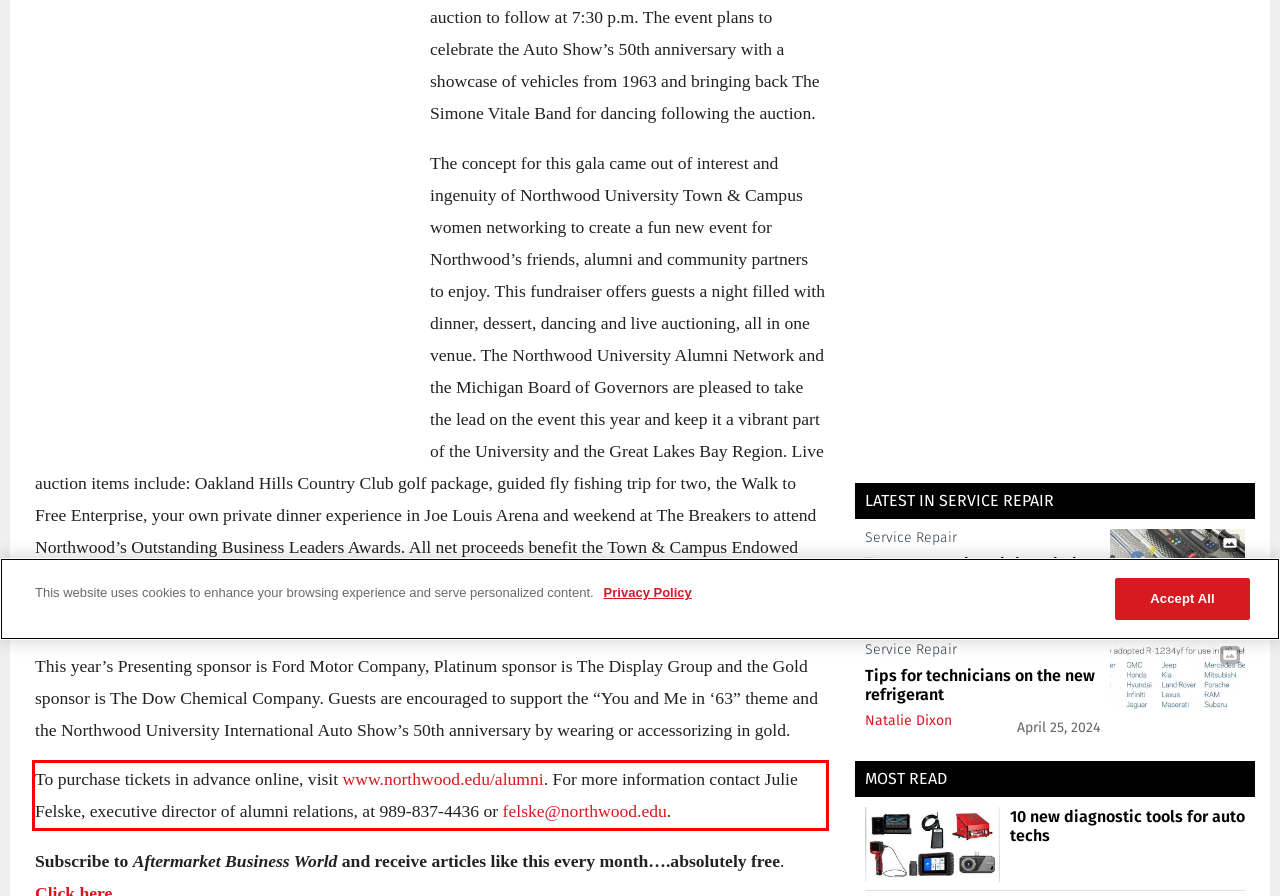With the provided screenshot of a webpage, locate the red bounding box and perform OCR to extract the text content inside it.

To purchase tickets in advance online, visit www.northwood.edu/alumni. For more information contact Julie Felske, executive director of alumni relations, at 989-837-4436 or felske@northwood.edu.